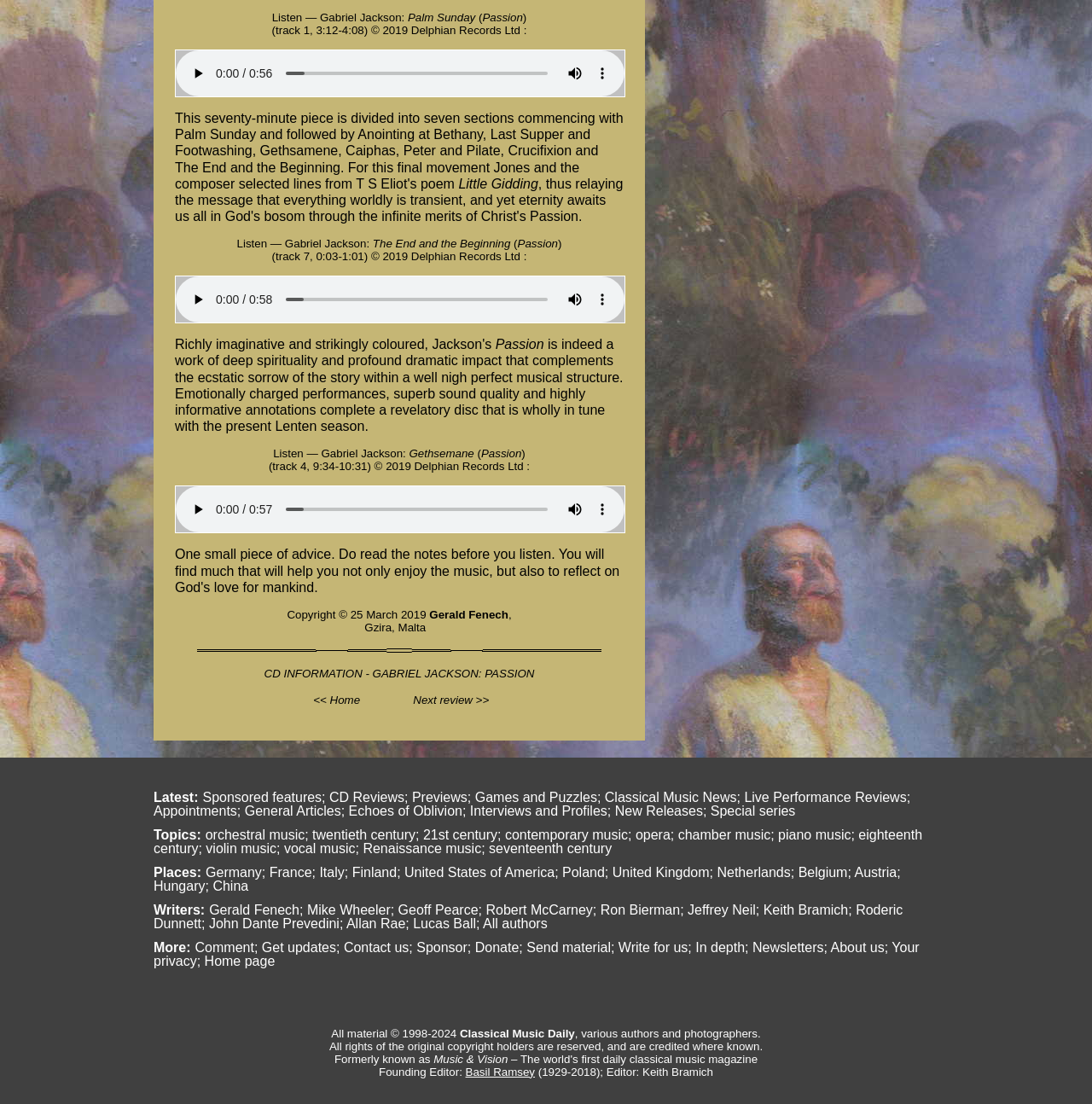Can you give a detailed response to the following question using the information from the image? What is the composer of the music?

The composer of the music is Gabriel Jackson, which is mentioned multiple times on the webpage, specifically in the titles of the tracks, such as 'Listen — Gabriel Jackson: Palm Sunday' and 'Listen — Gabriel Jackson: The End and the Beginning'.